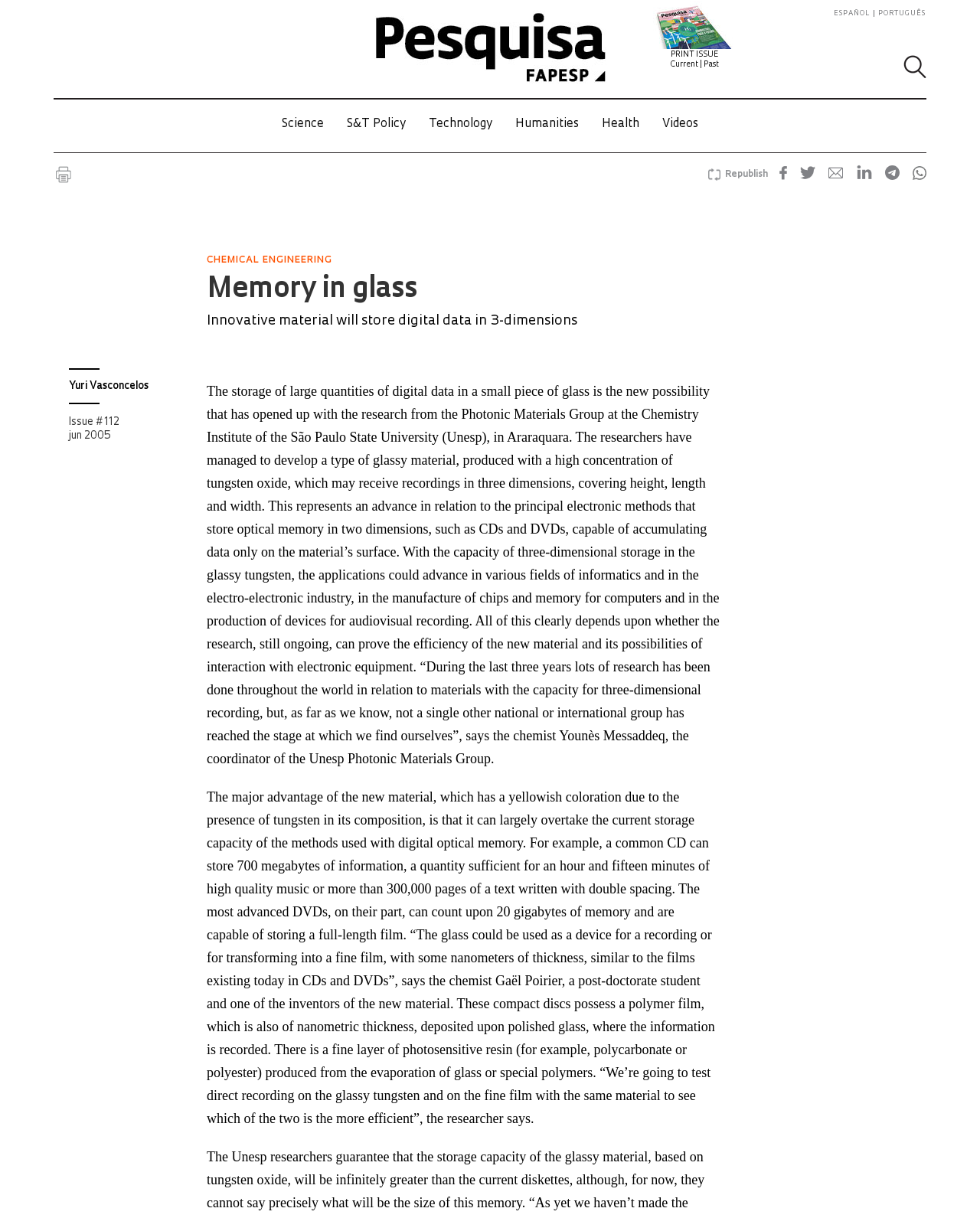Find the bounding box coordinates for the area that should be clicked to accomplish the instruction: "Click the 'Science' link".

[0.288, 0.097, 0.33, 0.107]